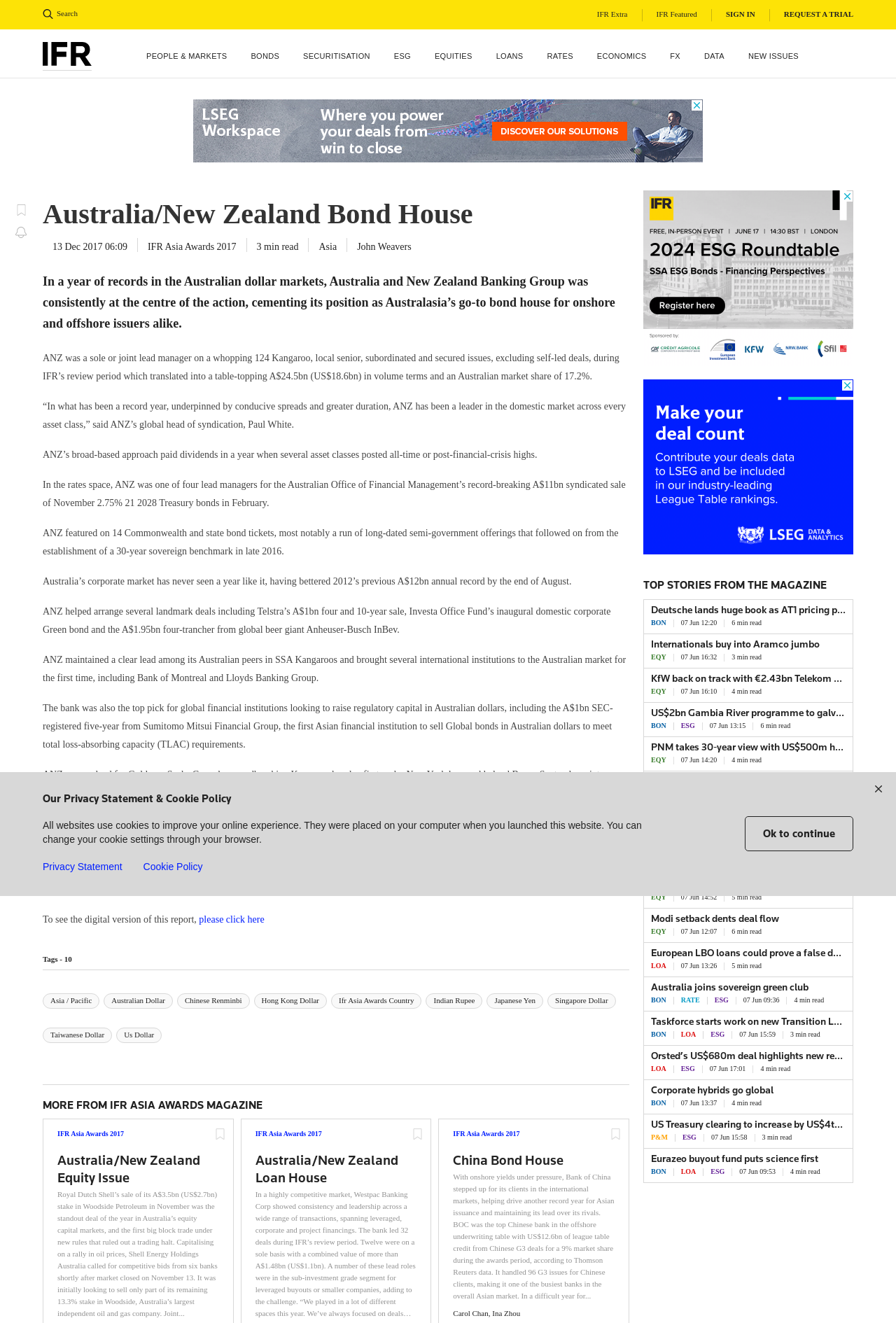Please determine the bounding box coordinates of the clickable area required to carry out the following instruction: "View IFR Extra". The coordinates must be four float numbers between 0 and 1, represented as [left, top, right, bottom].

[0.651, 0.007, 0.717, 0.016]